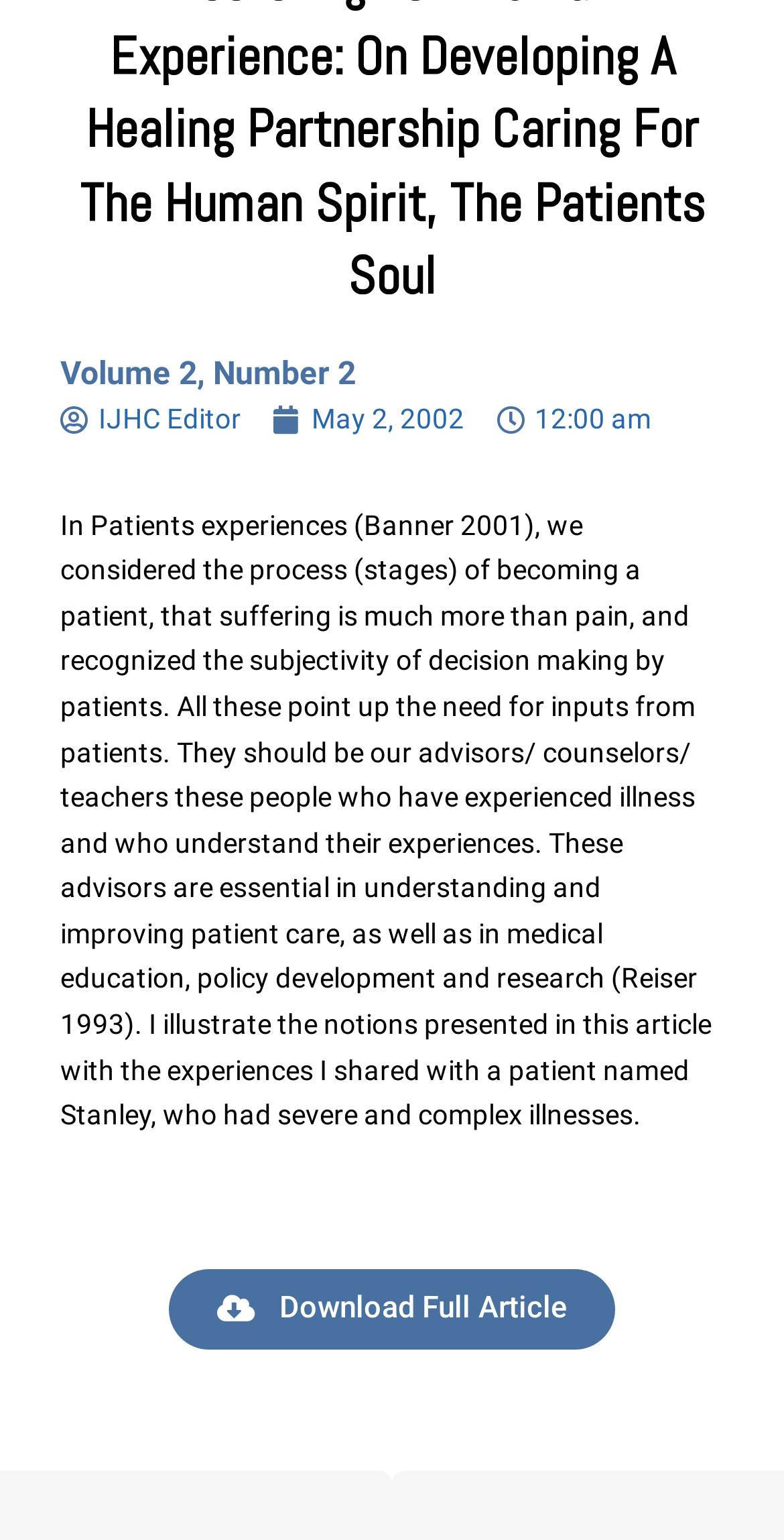Identify the bounding box for the described UI element. Provide the coordinates in (top-left x, top-left y, bottom-right x, bottom-right y) format with values ranging from 0 to 1: Download Full Article

[0.215, 0.824, 0.785, 0.876]